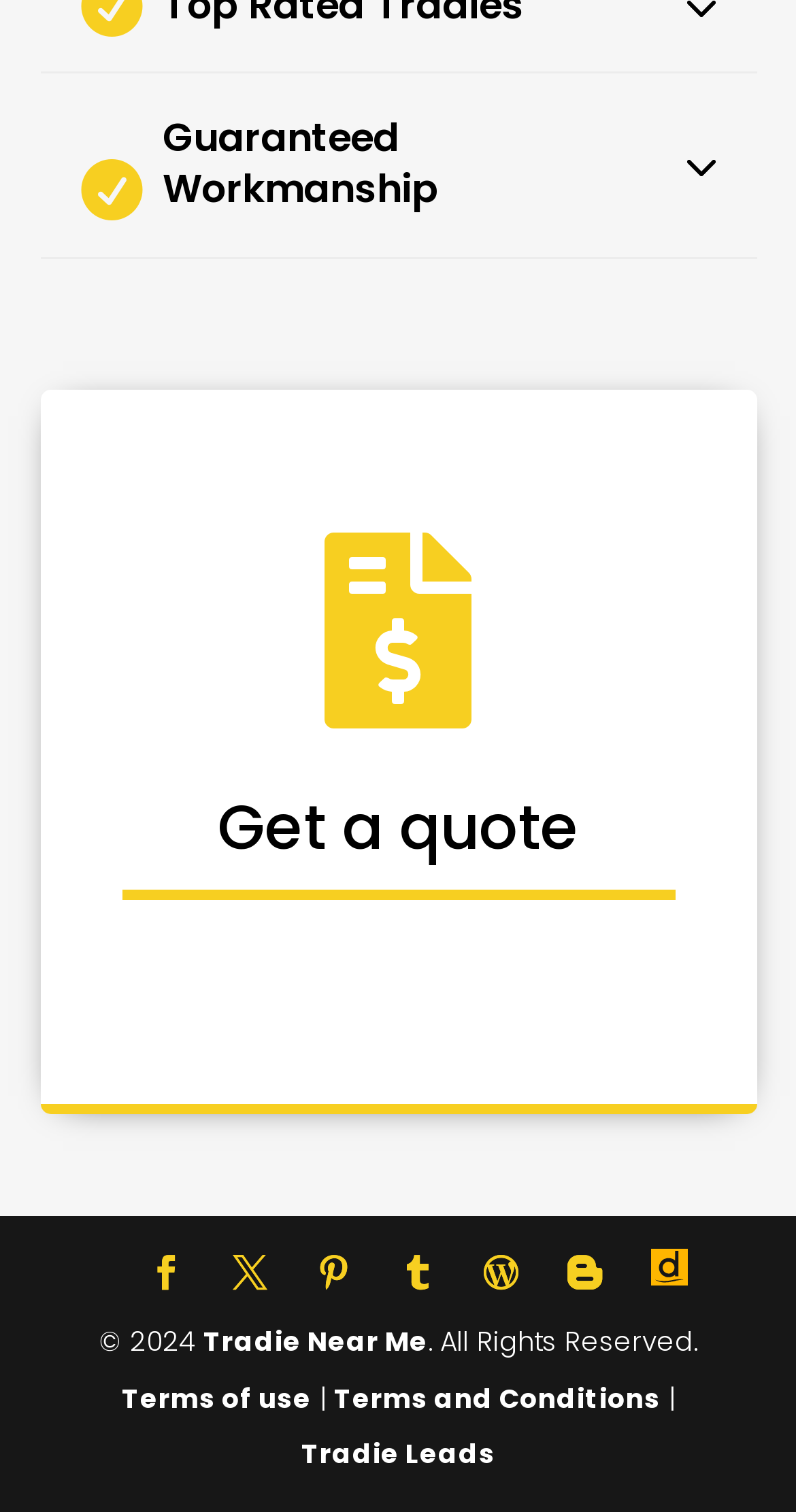Please identify the bounding box coordinates of the element's region that I should click in order to complete the following instruction: "Click the 'Tradie Leads' link". The bounding box coordinates consist of four float numbers between 0 and 1, i.e., [left, top, right, bottom].

[0.378, 0.948, 0.622, 0.974]